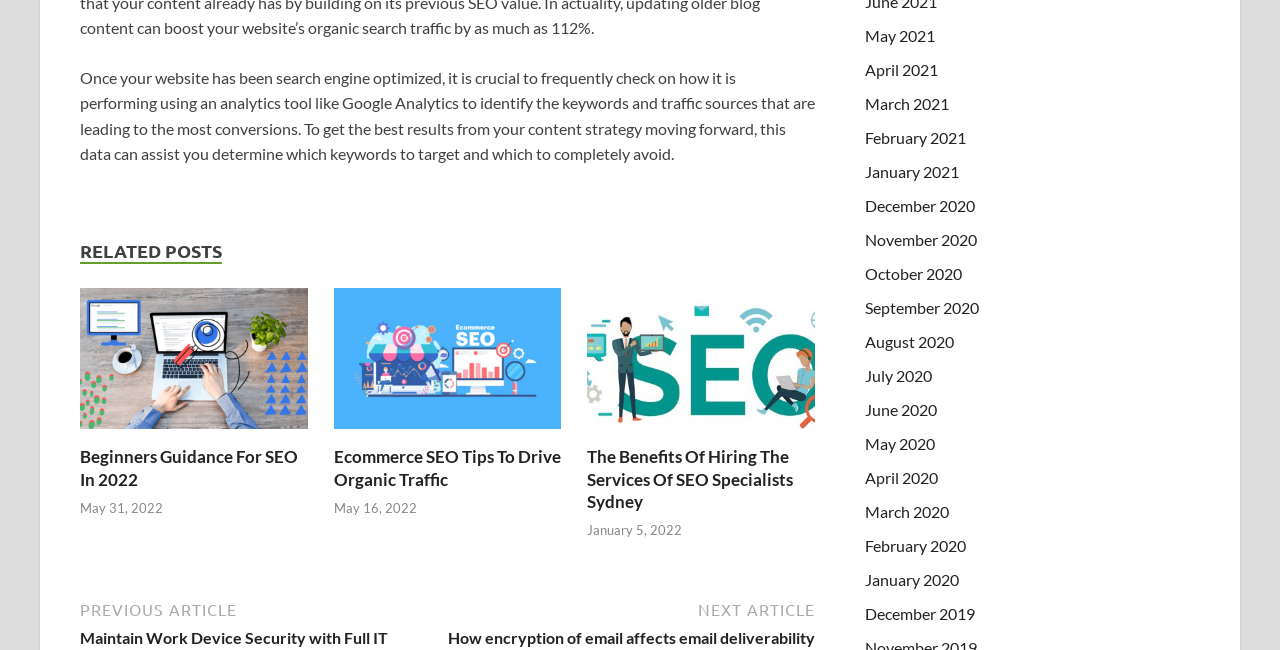Please give the bounding box coordinates of the area that should be clicked to fulfill the following instruction: "Browse posts from May 2021". The coordinates should be in the format of four float numbers from 0 to 1, i.e., [left, top, right, bottom].

[0.676, 0.041, 0.731, 0.07]